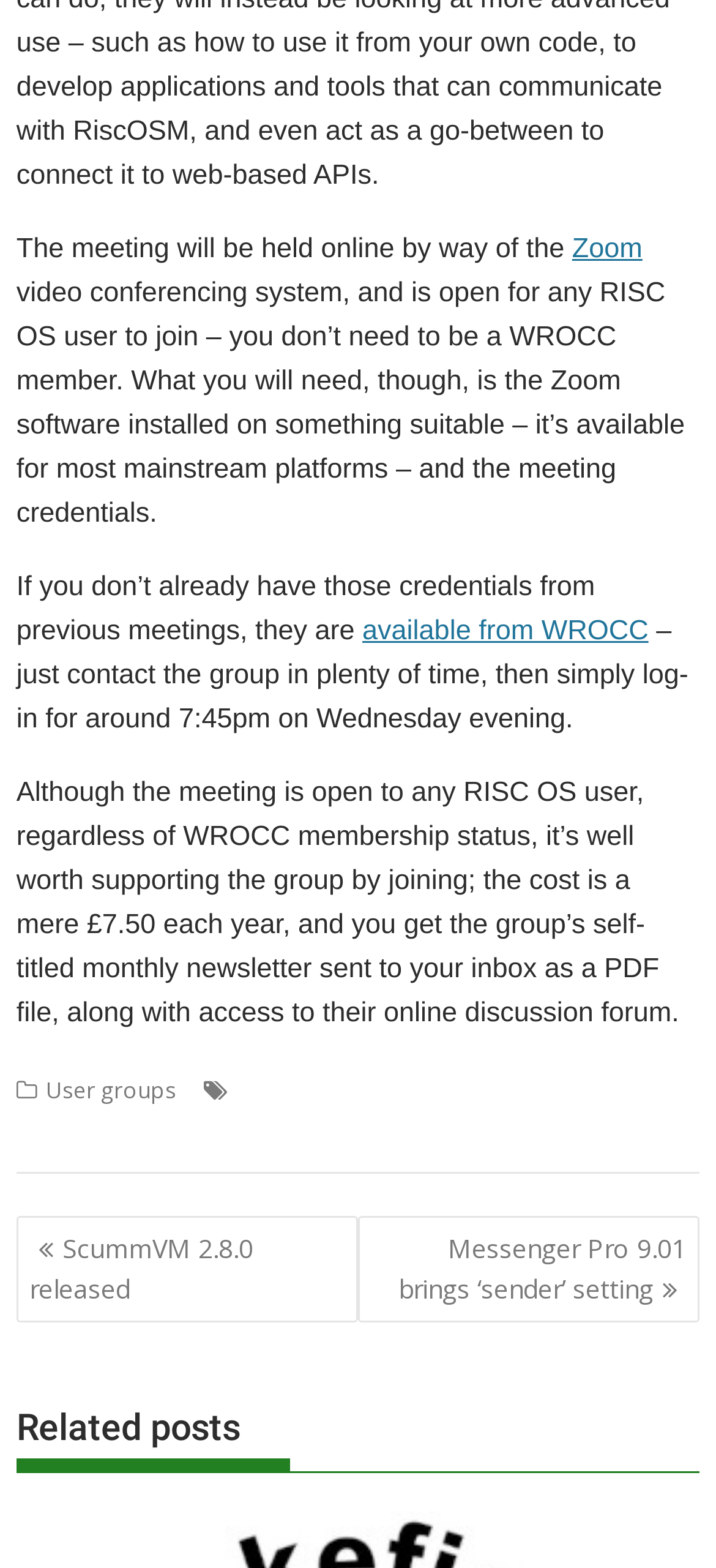Find the bounding box coordinates for the UI element whose description is: "ScummVM 2.8.0 released". The coordinates should be four float numbers between 0 and 1, in the format [left, top, right, bottom].

[0.023, 0.775, 0.5, 0.844]